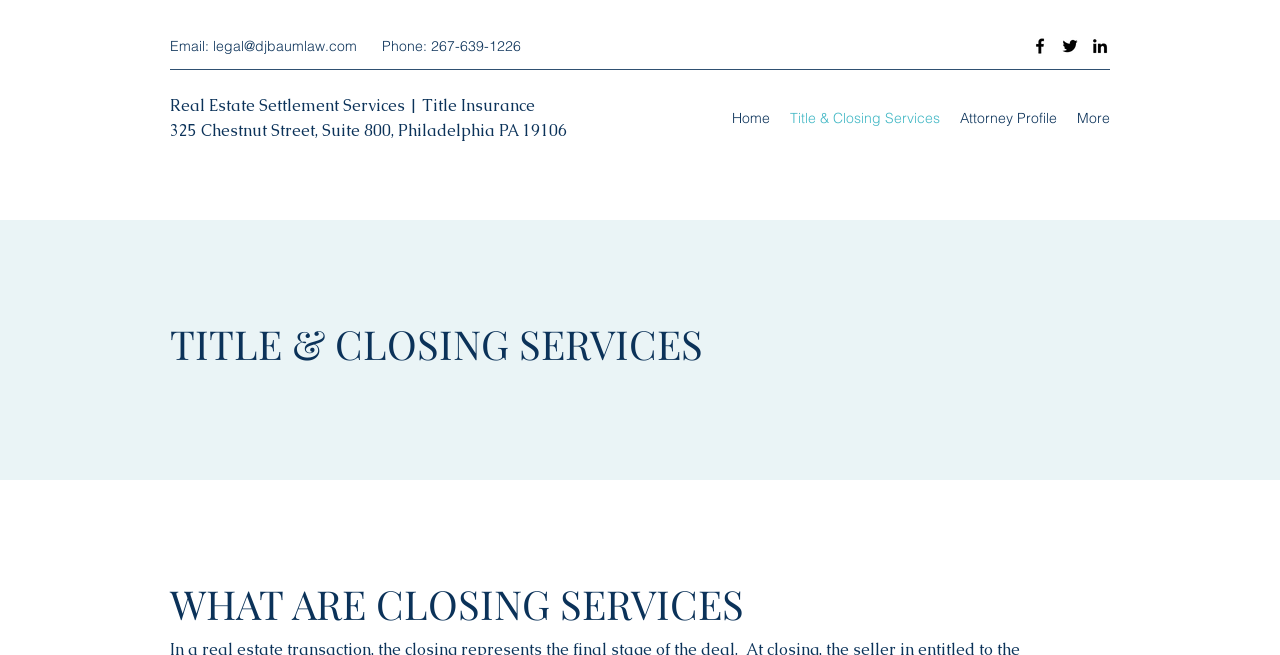Produce a meticulous description of the webpage.

The webpage is about the Law Office of Daniel J Baum, specifically focusing on Title and Closing Services. At the top, there is a section with the office's contact information, including an email address and phone number. To the right of this section, there is a social bar with links to the office's Facebook, Twitter, and LinkedIn profiles, each accompanied by an icon.

Below the contact information, there is a brief description of the office's real estate settlement services and title insurance. The office's address is also provided. 

In the middle of the page, there is a navigation menu with links to different sections of the website, including the home page, title and closing services, attorney profile, and more.

The main content of the page is divided into two sections. The first section has a heading "TITLE & CLOSING SERVICES" and likely provides an overview of the services offered by the law office. The second section has a heading "WHAT ARE CLOSING SERVICES" and probably explains the details of closing services.